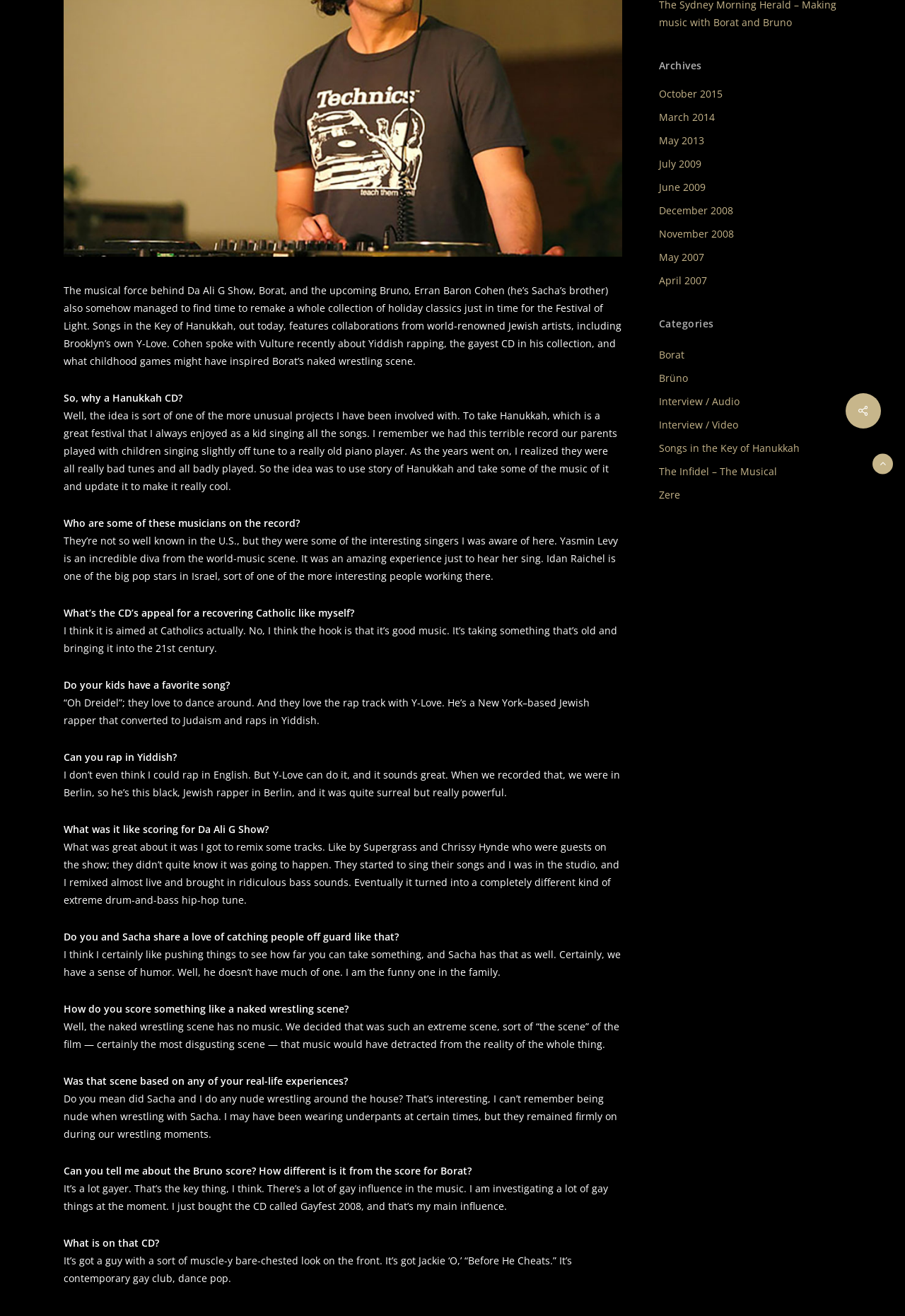Predict the bounding box of the UI element based on the description: "April 2007". The coordinates should be four float numbers between 0 and 1, formatted as [left, top, right, bottom].

[0.728, 0.206, 0.93, 0.22]